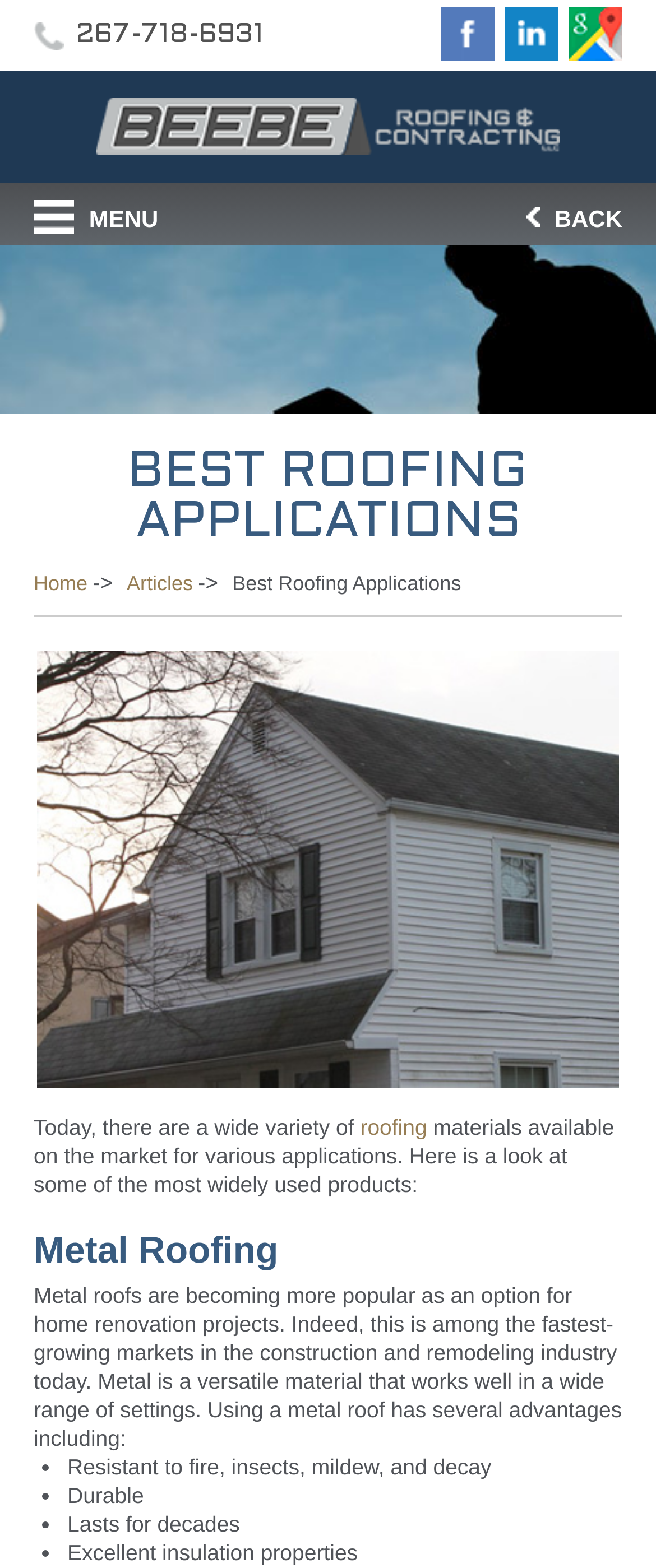Show the bounding box coordinates for the HTML element described as: "alt="LinkedIn" title="LinkedIn"".

[0.769, 0.026, 0.851, 0.042]